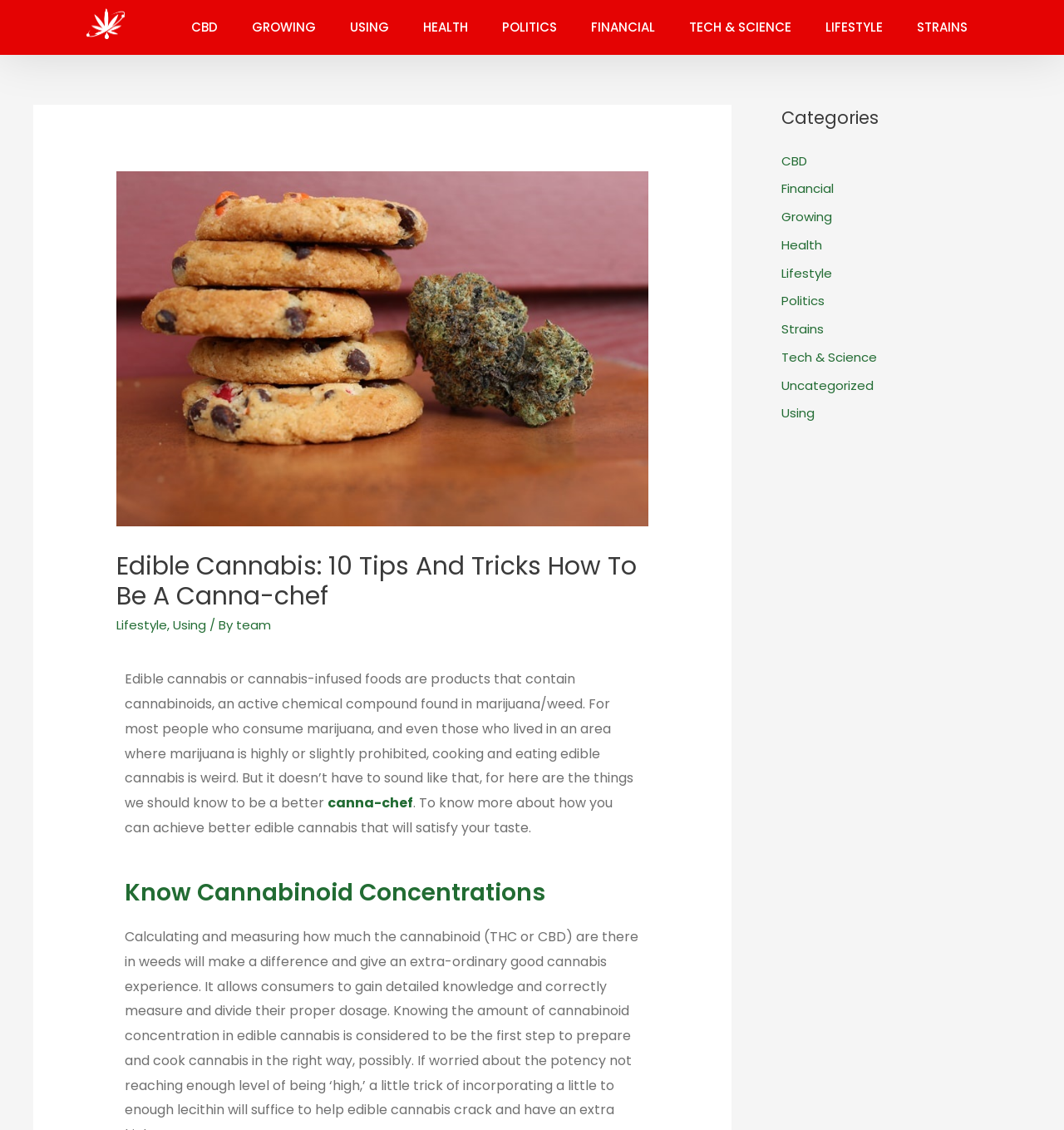Determine the bounding box coordinates of the region I should click to achieve the following instruction: "Read the article about edible cannabis". Ensure the bounding box coordinates are four float numbers between 0 and 1, i.e., [left, top, right, bottom].

[0.117, 0.593, 0.595, 0.719]